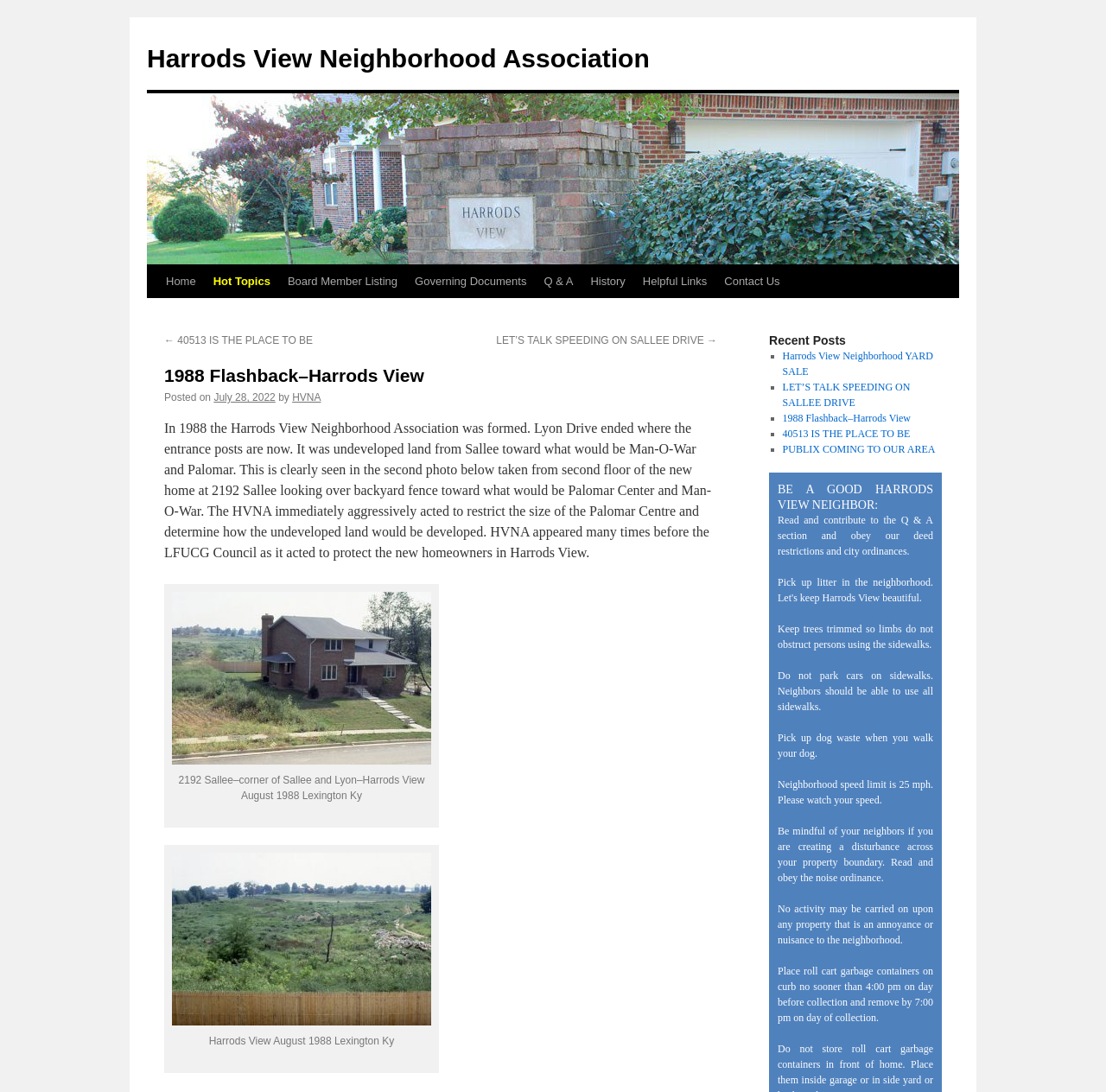What is the purpose of the HVNA?
Can you provide an in-depth and detailed response to the question?

The answer can be found in the text 'In 1988 the Harrods View Neighborhood Association was formed. ... HVNA immediately aggressively acted to restrict the size of the Palomar Centre and determine how the undeveloped land would be developed. HVNA appeared many times before the LFUCG Council as it acted to protect the new homeowners in Harrods View.' This text explains the formation and purpose of the HVNA.